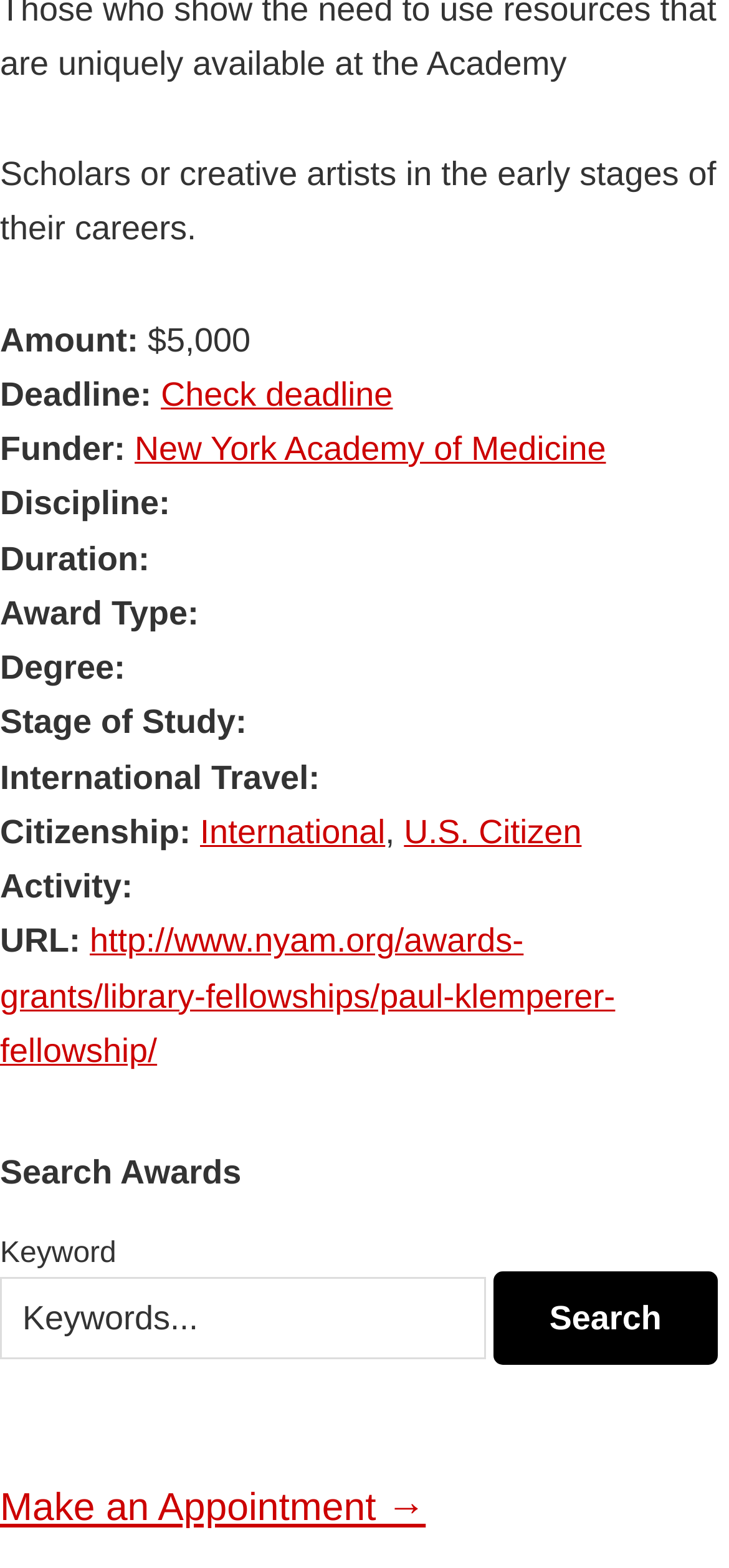Could you indicate the bounding box coordinates of the region to click in order to complete this instruction: "Visit the New York Academy of Medicine website".

[0.185, 0.274, 0.831, 0.298]